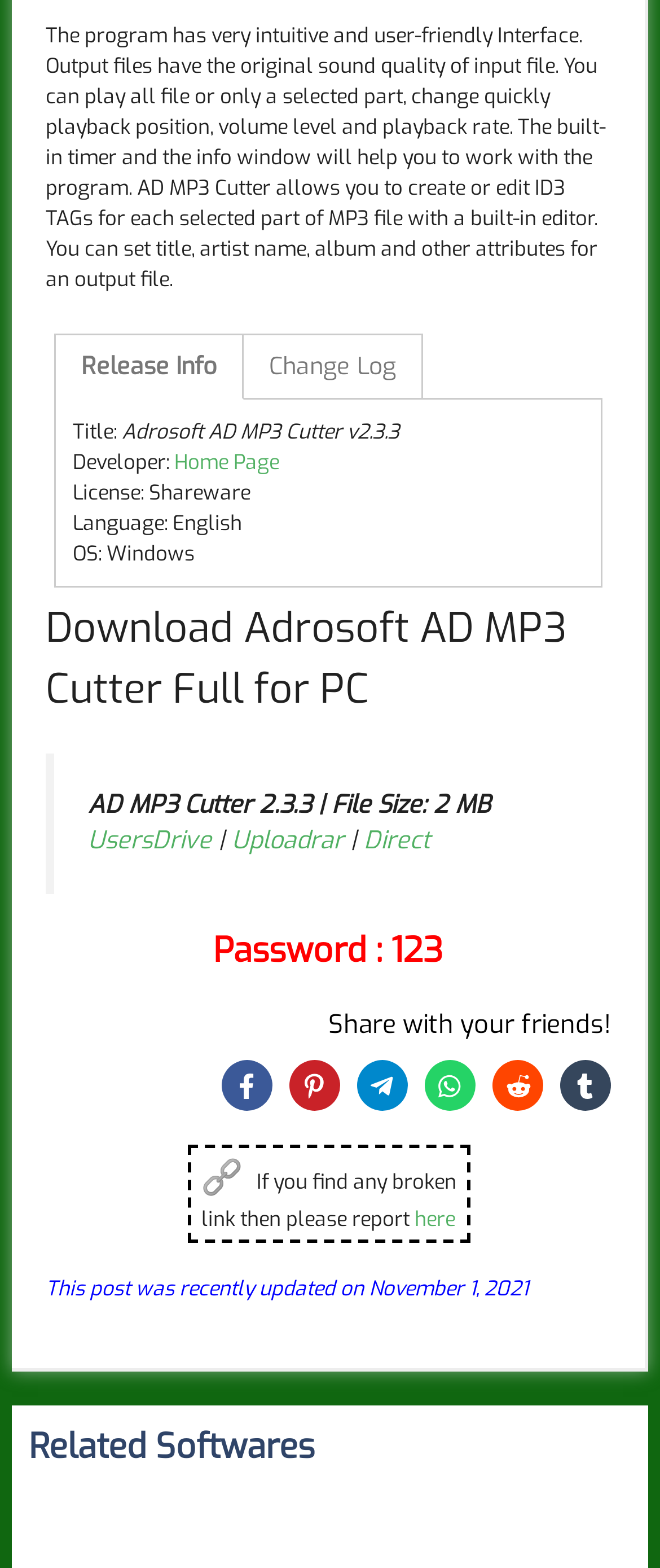Based on the visual content of the image, answer the question thoroughly: What is the file size of the software?

The file size of the software can be found in the static text element 'AD MP3 Cutter 2.3.3 | File Size: 2 MB'.